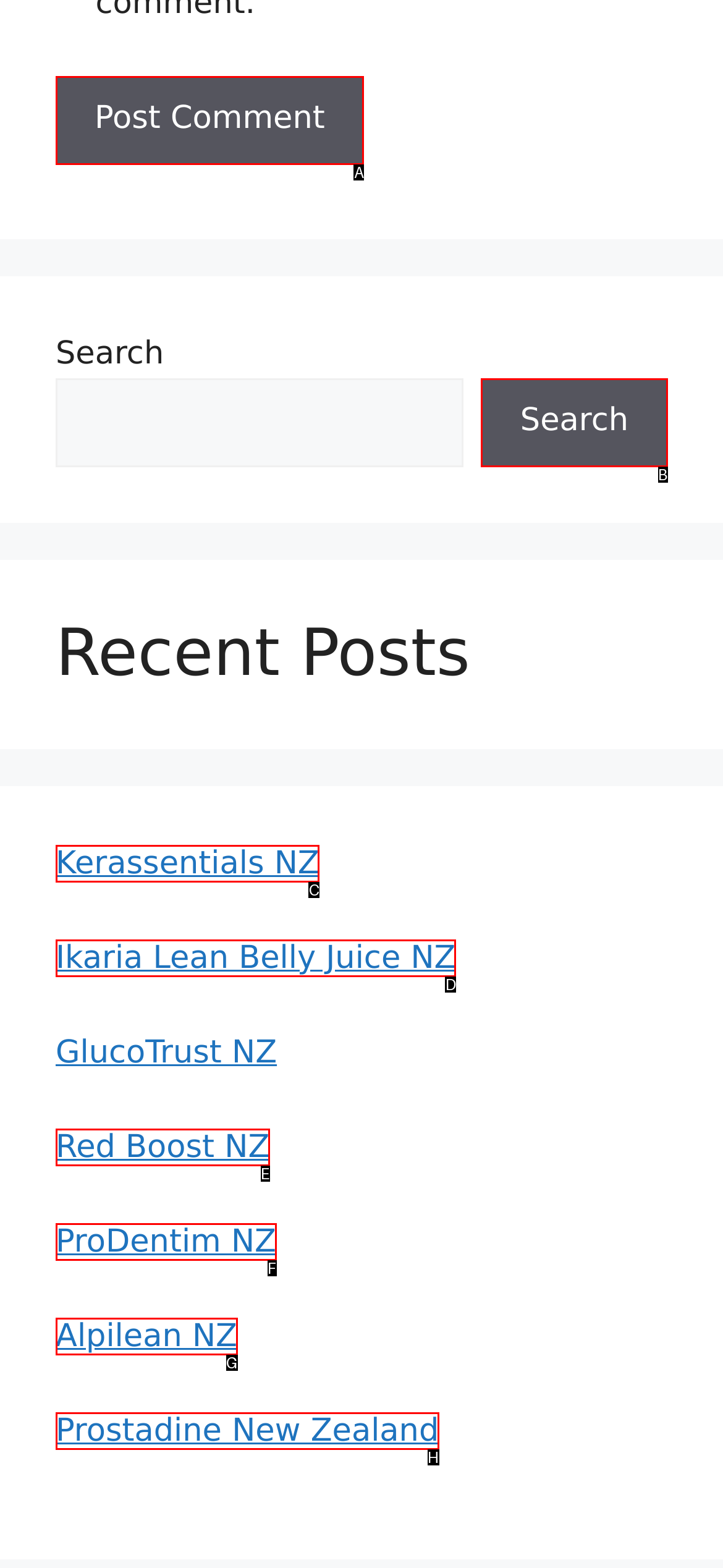Select the letter that corresponds to the UI element described as: Search
Answer by providing the letter from the given choices.

B